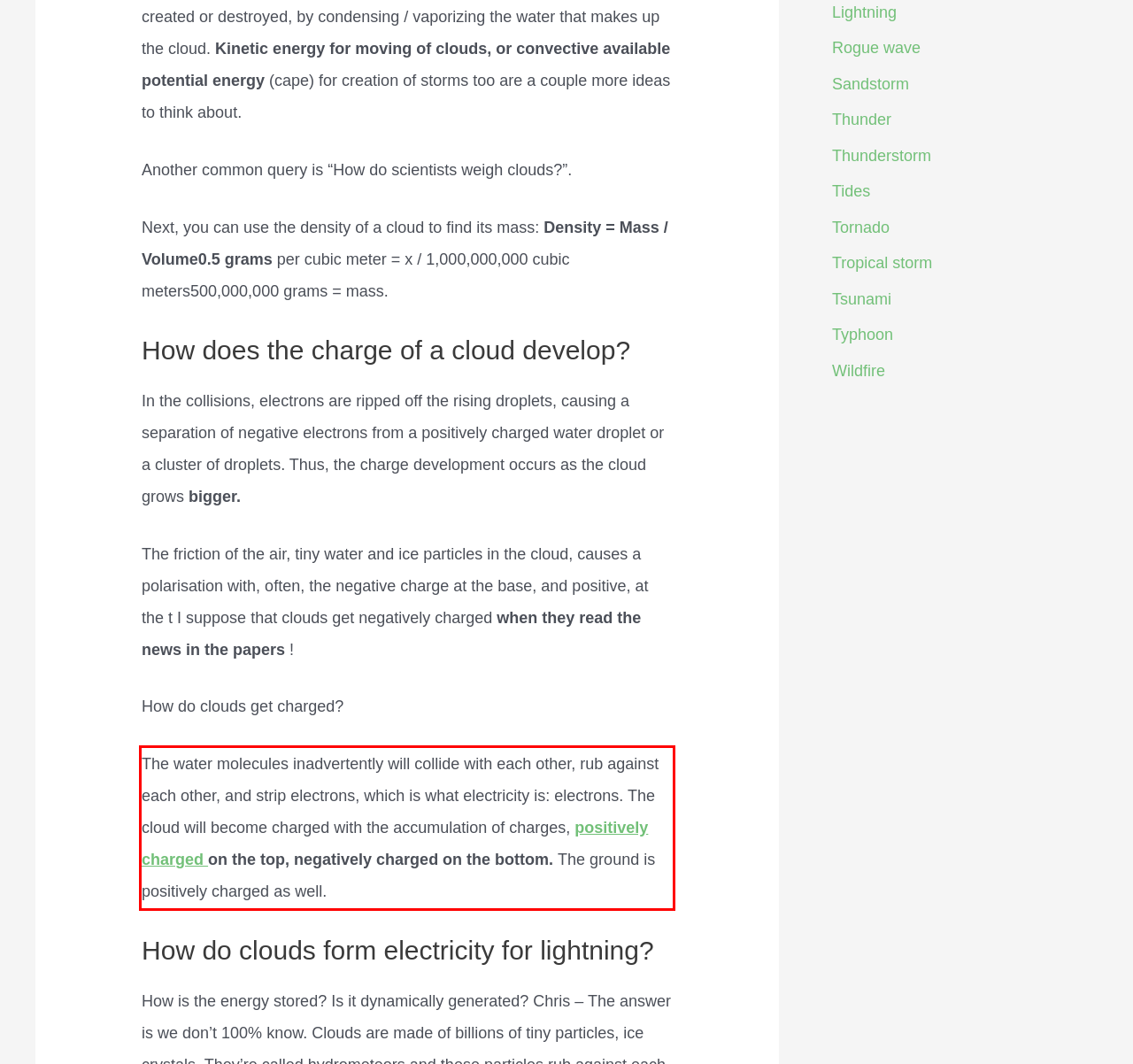You have a screenshot with a red rectangle around a UI element. Recognize and extract the text within this red bounding box using OCR.

The water molecules inadvertently will collide with each other, rub against each other, and strip electrons, which is what electricity is: electrons. The cloud will become charged with the accumulation of charges, positively charged on the top, negatively charged on the bottom. The ground is positively charged as well.